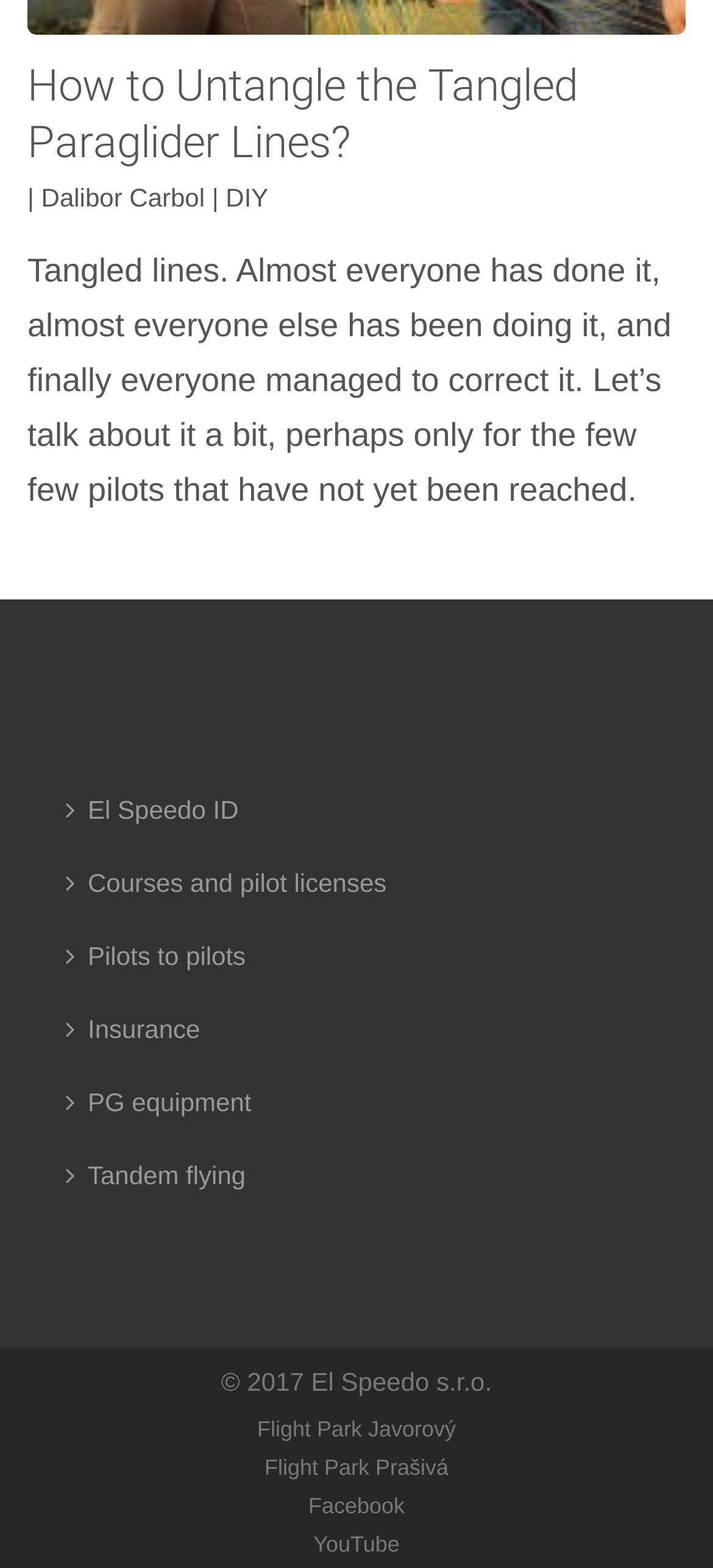Can you specify the bounding box coordinates for the region that should be clicked to fulfill this instruction: "Visit the DIY page".

[0.317, 0.117, 0.376, 0.135]